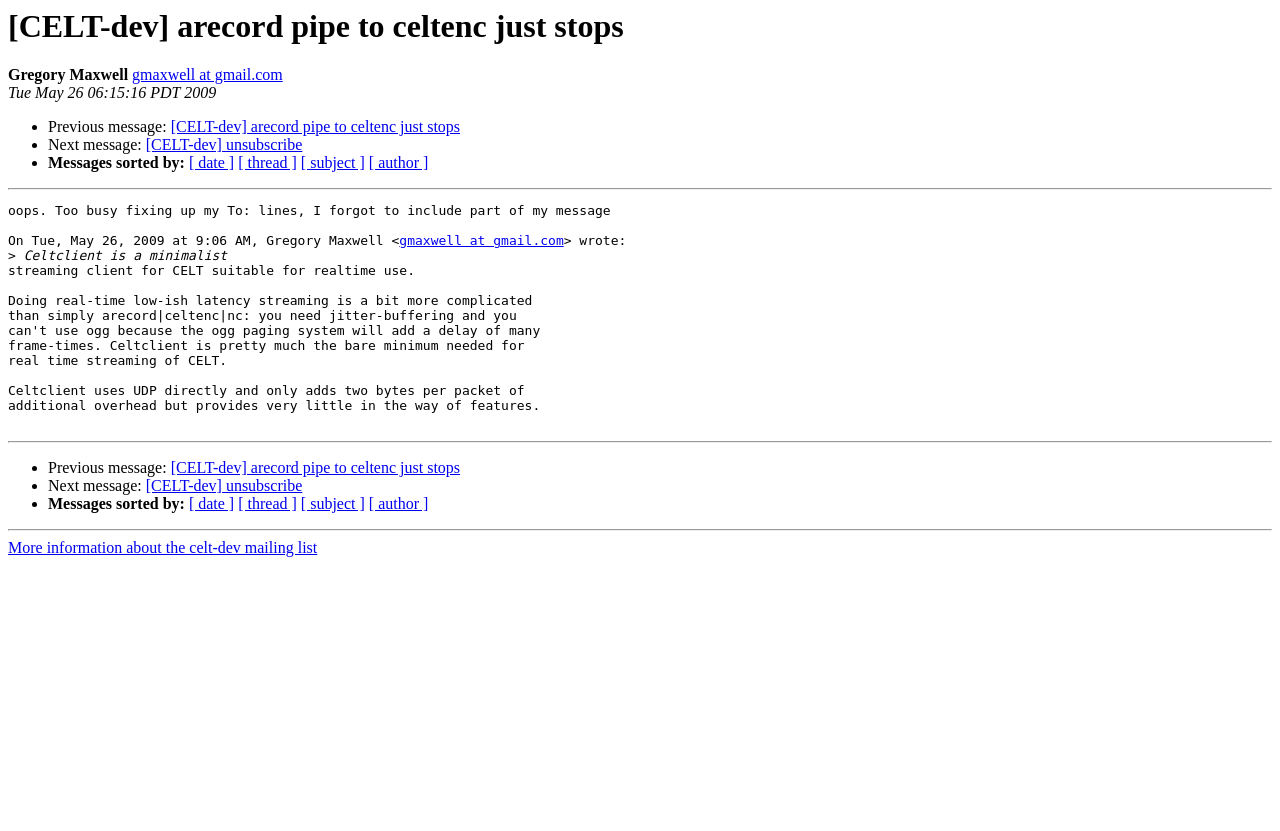Find the bounding box coordinates for the HTML element described in this sentence: "gmaxwell at gmail.com". Provide the coordinates as four float numbers between 0 and 1, in the format [left, top, right, bottom].

[0.312, 0.281, 0.44, 0.299]